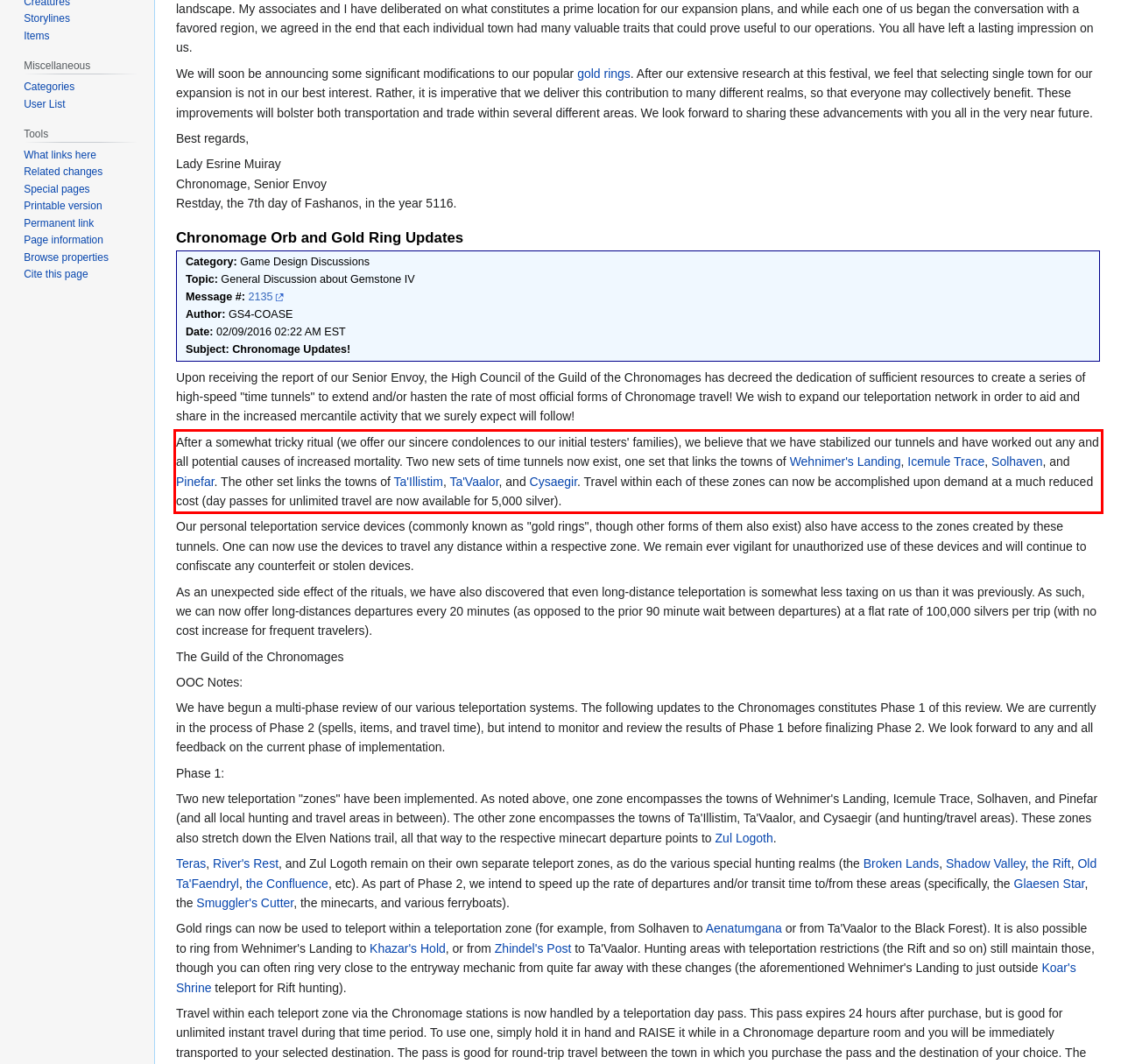Using the webpage screenshot, recognize and capture the text within the red bounding box.

After a somewhat tricky ritual (we offer our sincere condolences to our initial testers' families), we believe that we have stabilized our tunnels and have worked out any and all potential causes of increased mortality. Two new sets of time tunnels now exist, one set that links the towns of Wehnimer's Landing, Icemule Trace, Solhaven, and Pinefar. The other set links the towns of Ta'Illistim, Ta'Vaalor, and Cysaegir. Travel within each of these zones can now be accomplished upon demand at a much reduced cost (day passes for unlimited travel are now available for 5,000 silver).